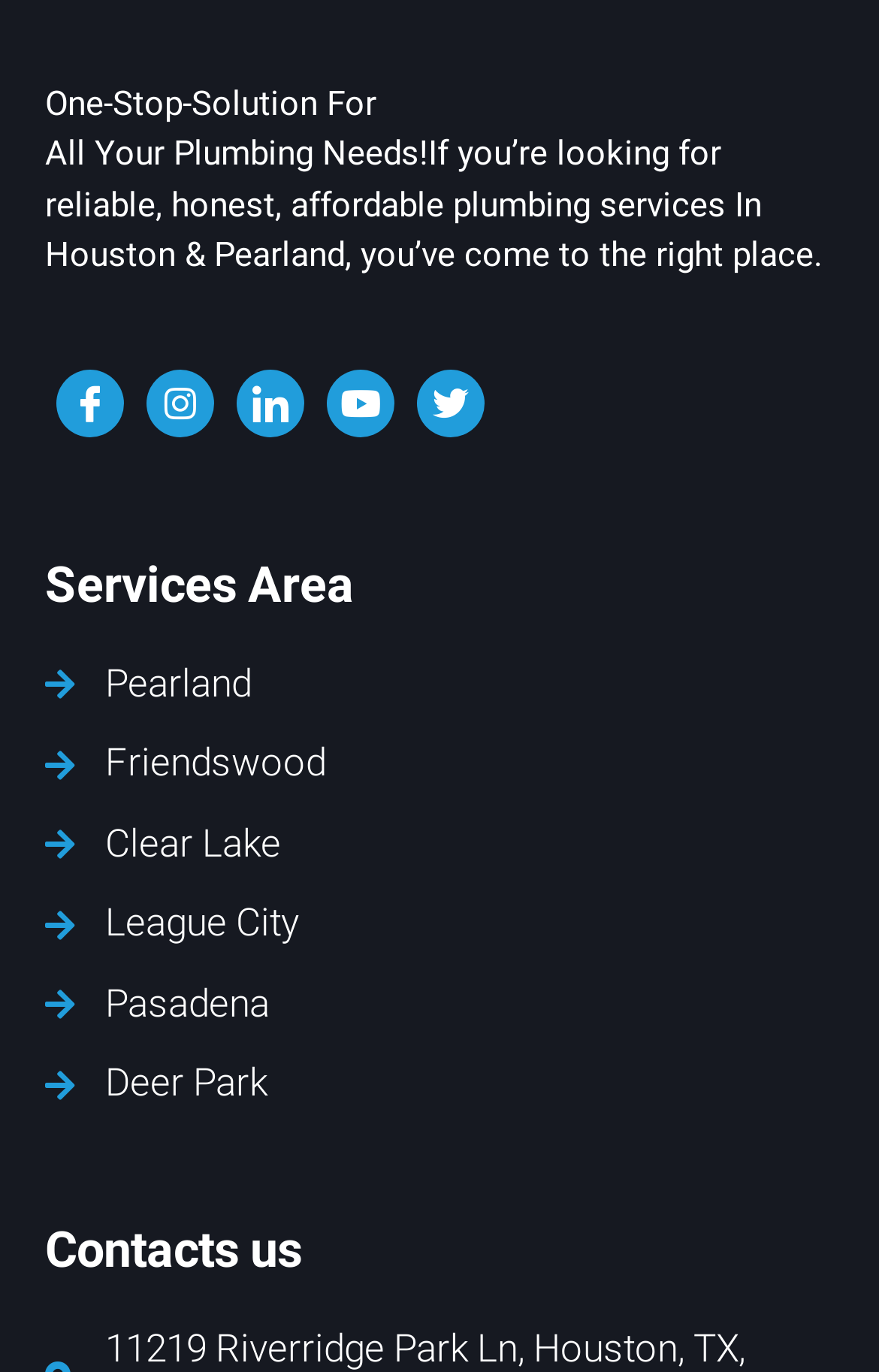Specify the bounding box coordinates of the element's area that should be clicked to execute the given instruction: "Watch videos on YouTube". The coordinates should be four float numbers between 0 and 1, i.e., [left, top, right, bottom].

[0.372, 0.269, 0.449, 0.319]